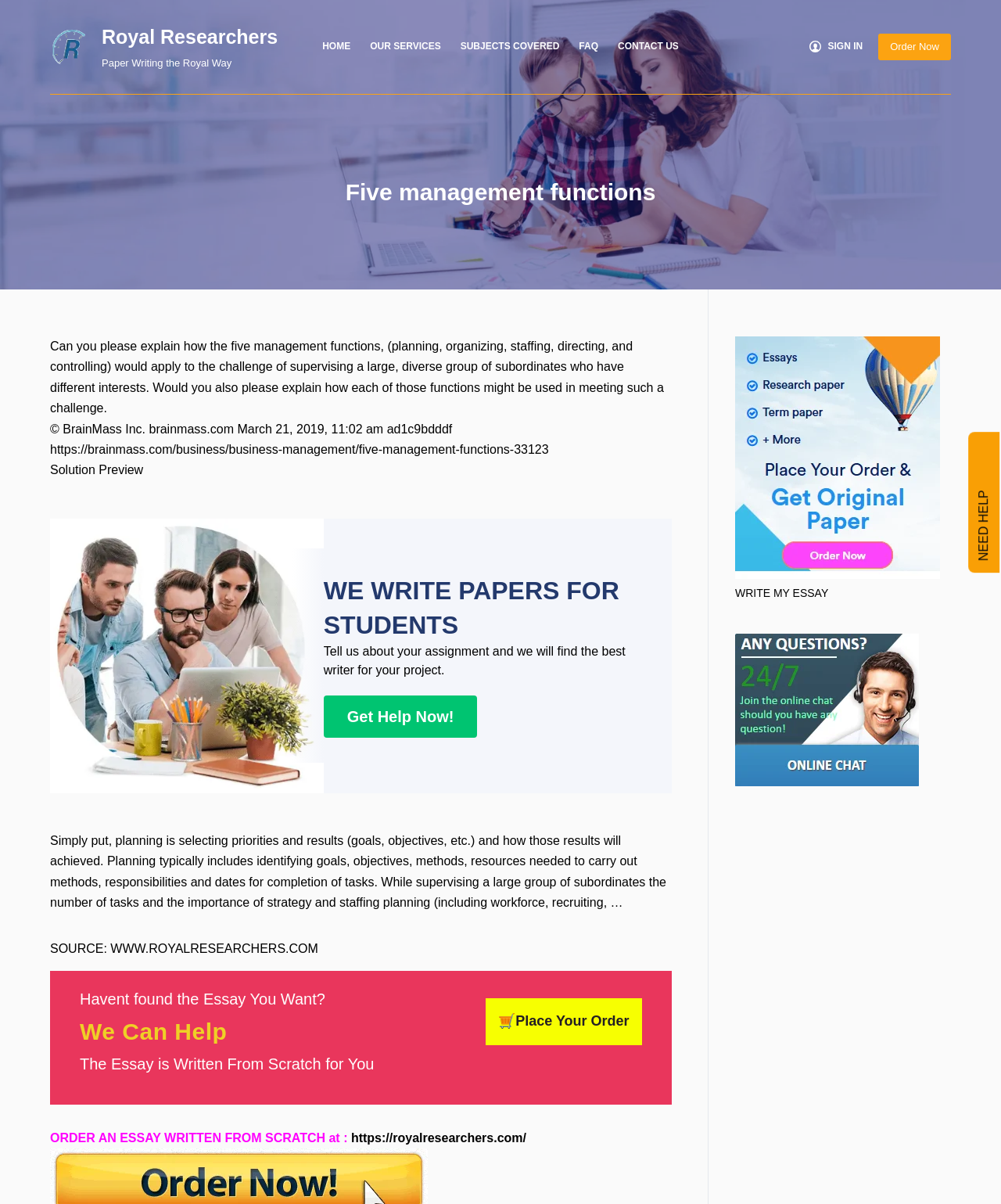Find the bounding box coordinates of the clickable area required to complete the following action: "Click on the 'SIGN IN' link".

[0.809, 0.033, 0.862, 0.045]